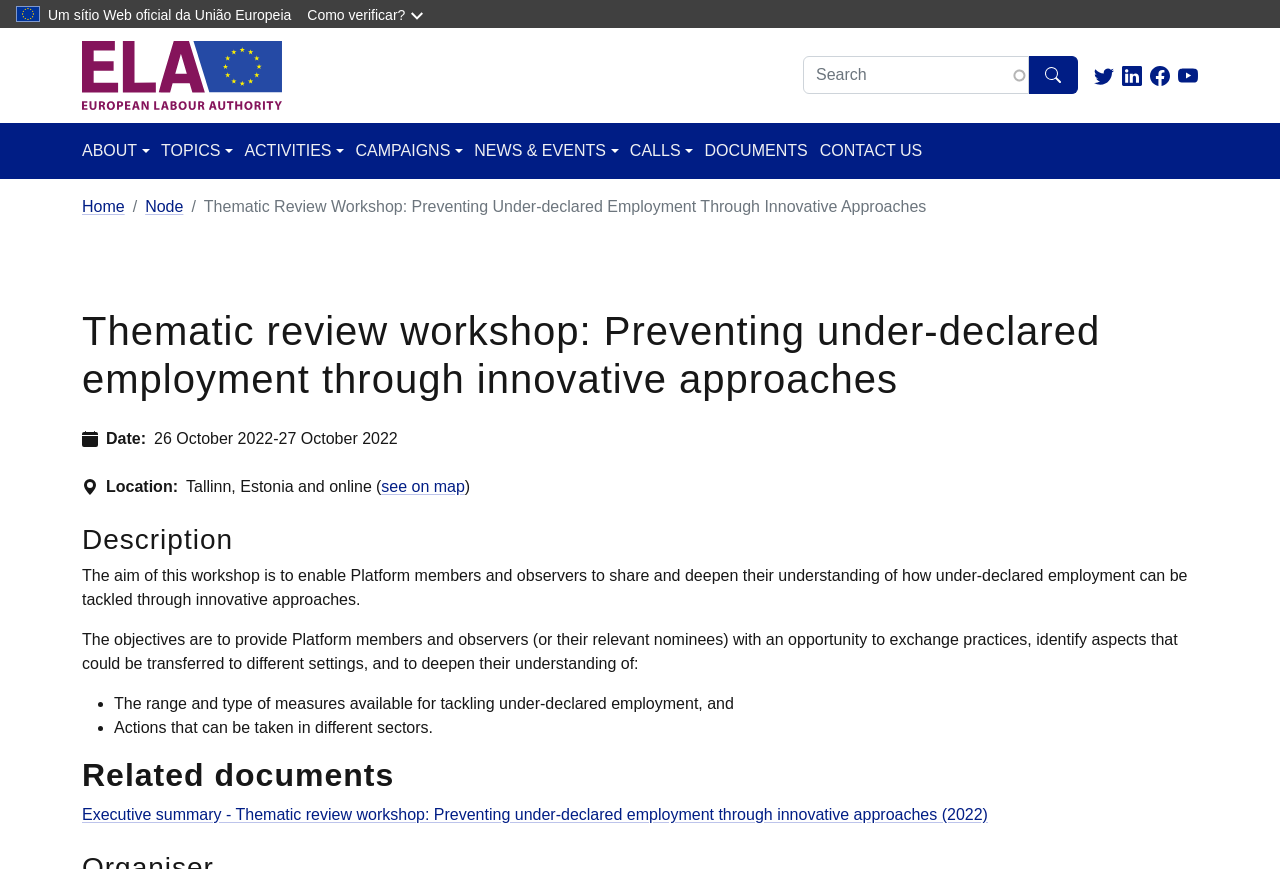Give the bounding box coordinates for the element described as: "AABE News 2006".

None